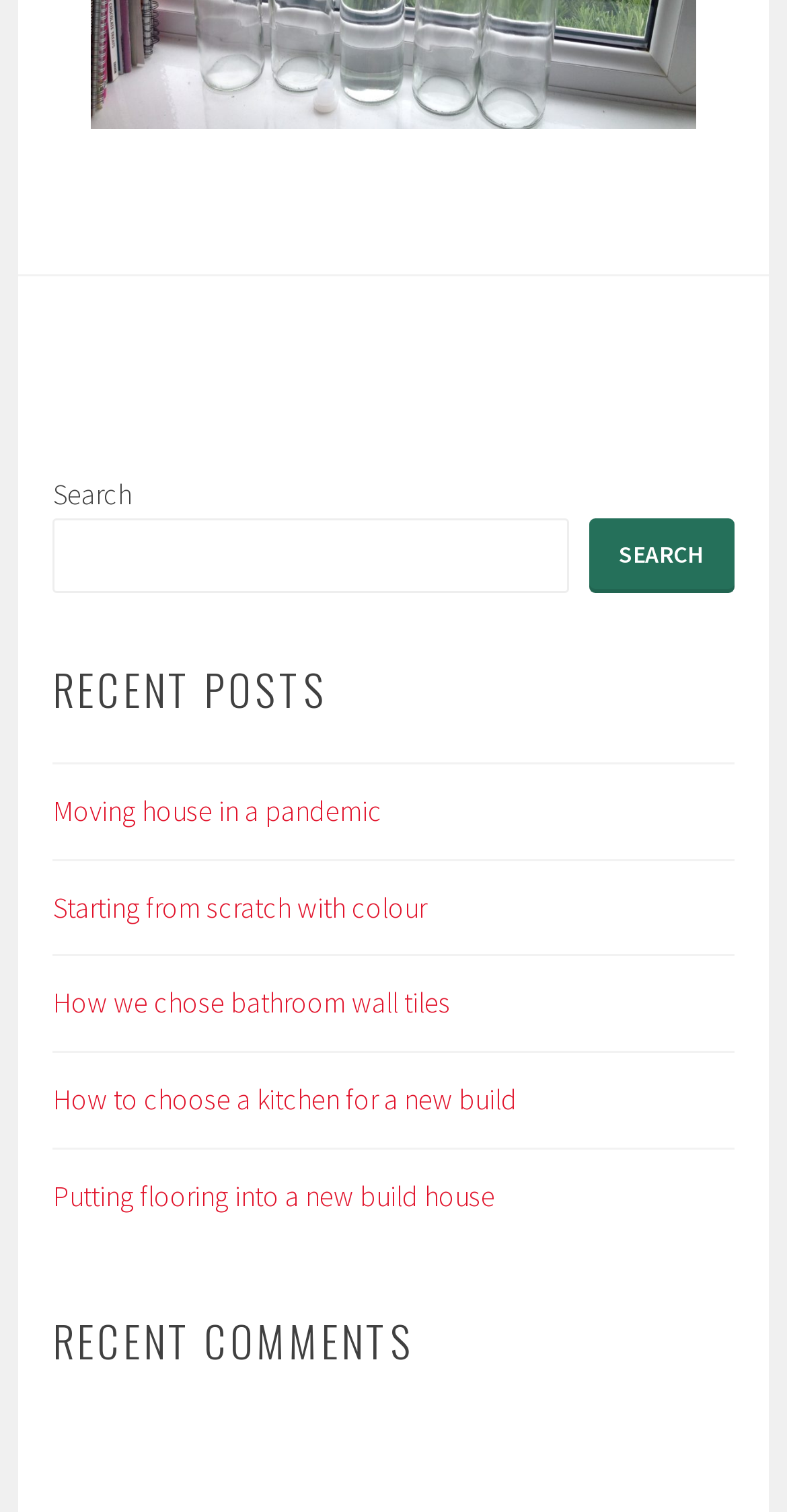Please determine the bounding box coordinates for the UI element described here. Use the format (top-left x, top-left y, bottom-right x, bottom-right y) with values bounded between 0 and 1: Search

[0.748, 0.343, 0.932, 0.392]